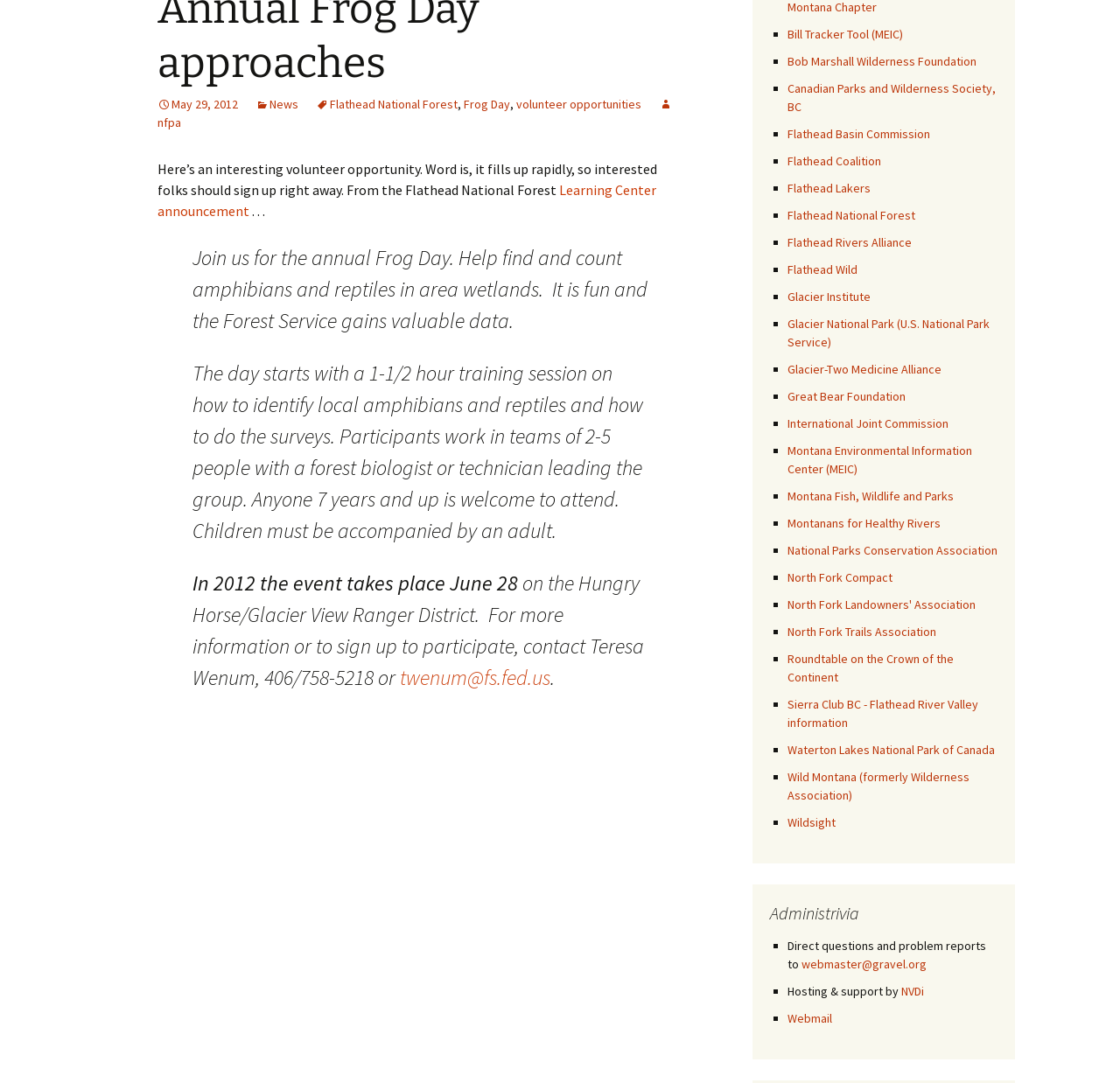How many organizations are listed on the webpage?
Give a single word or phrase as your answer by examining the image.

28